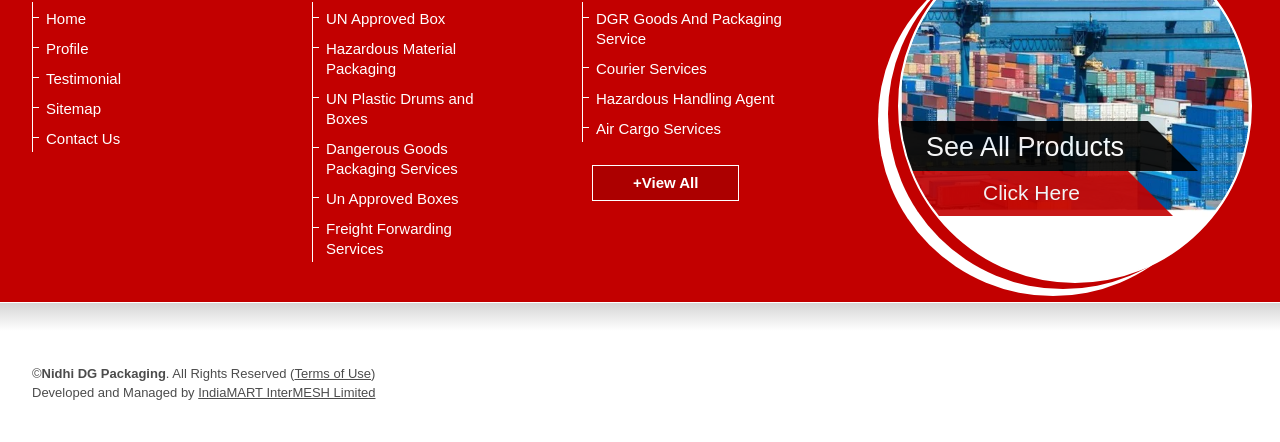Please identify the bounding box coordinates of the element that needs to be clicked to execute the following command: "view UN approved box products". Provide the bounding box using four float numbers between 0 and 1, formatted as [left, top, right, bottom].

[0.247, 0.02, 0.4, 0.066]